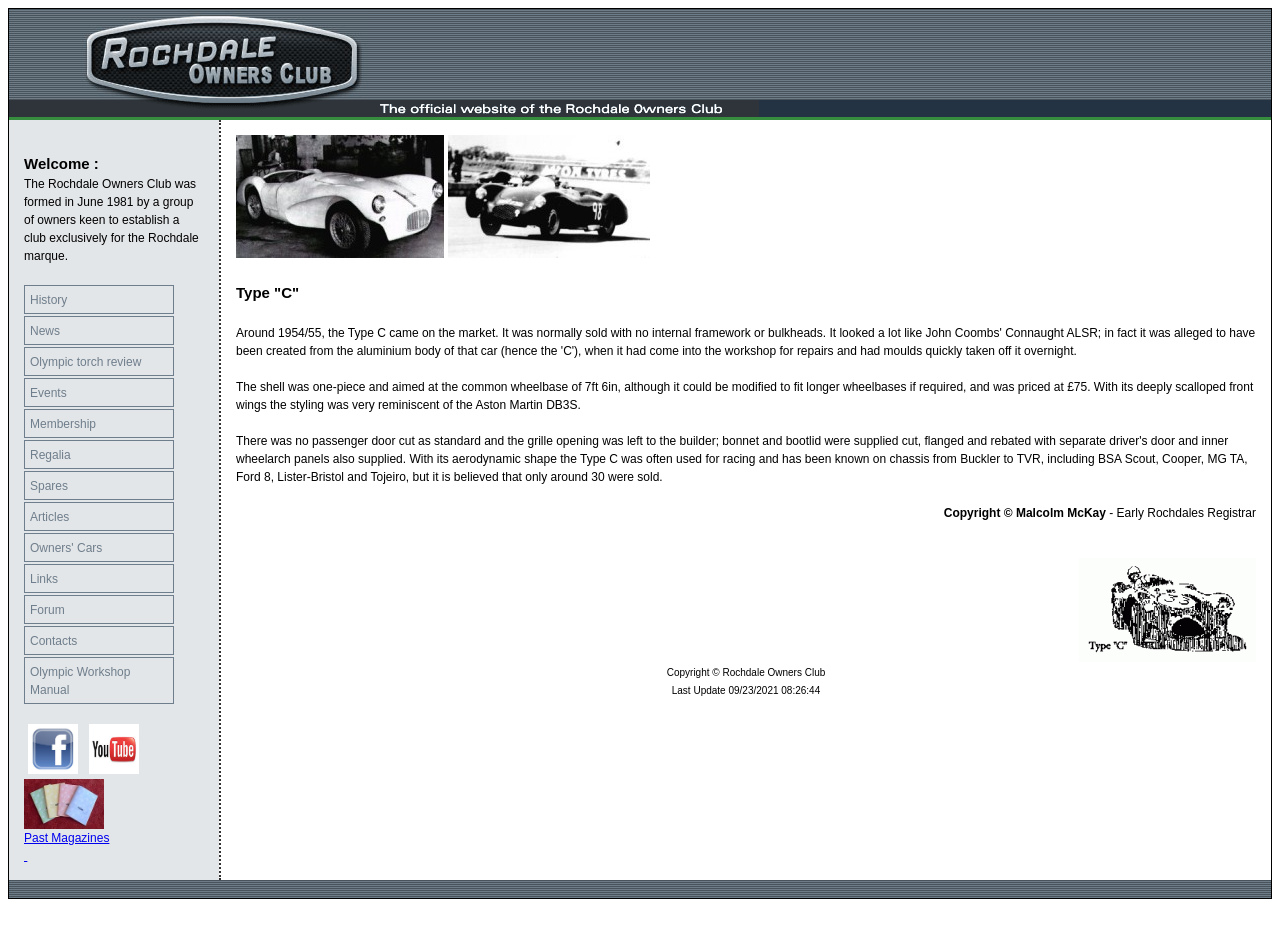Use the details in the image to answer the question thoroughly: 
What is the significance of the year 1981?

The webpage mentions that the Rochdale Owners Club was formed in June 1981, indicating that this year is significant in the history of the club.